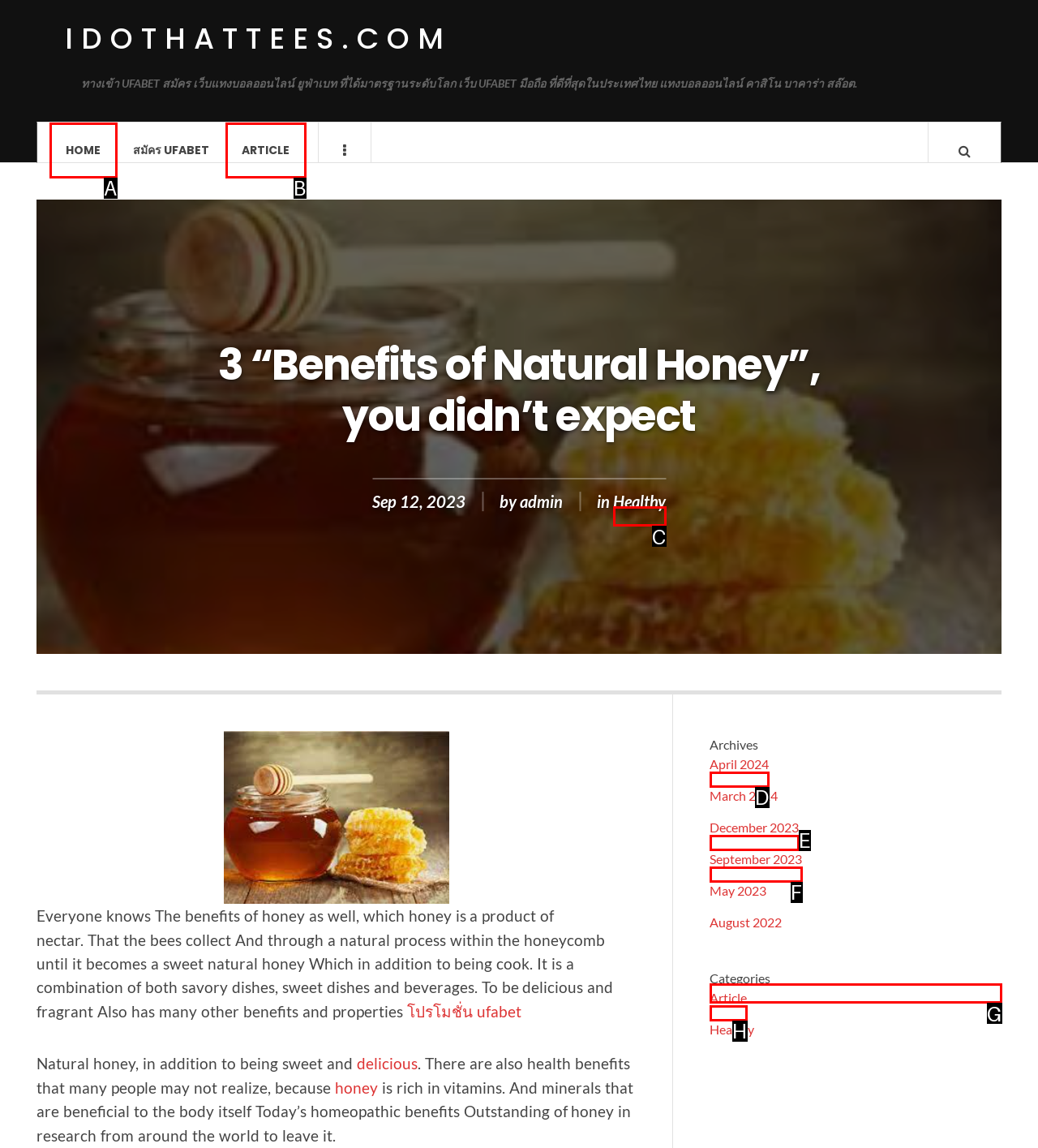Specify which UI element should be clicked to accomplish the task: check categories. Answer with the letter of the correct choice.

G